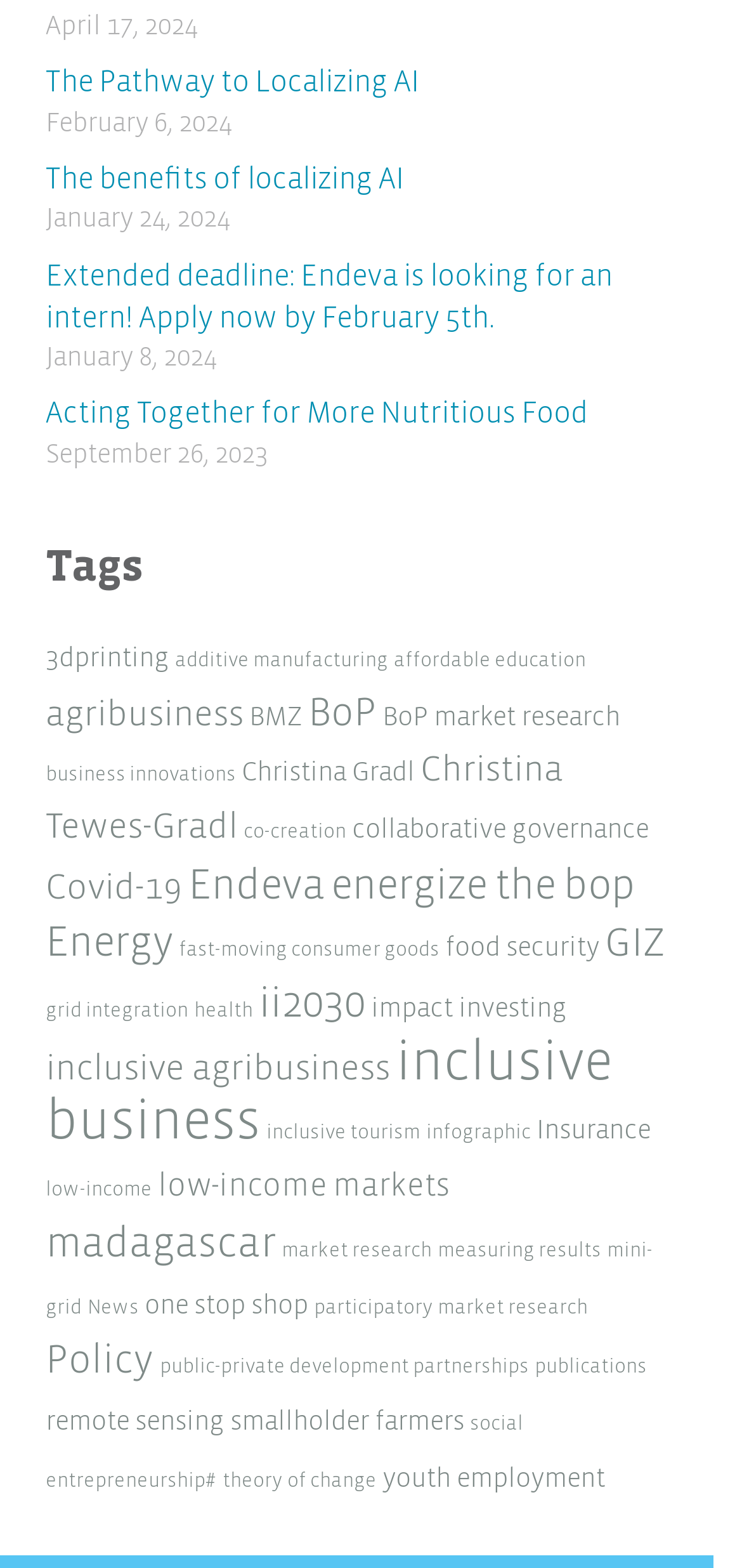Pinpoint the bounding box coordinates for the area that should be clicked to perform the following instruction: "View 'agribusiness' tag".

[0.062, 0.444, 0.328, 0.467]